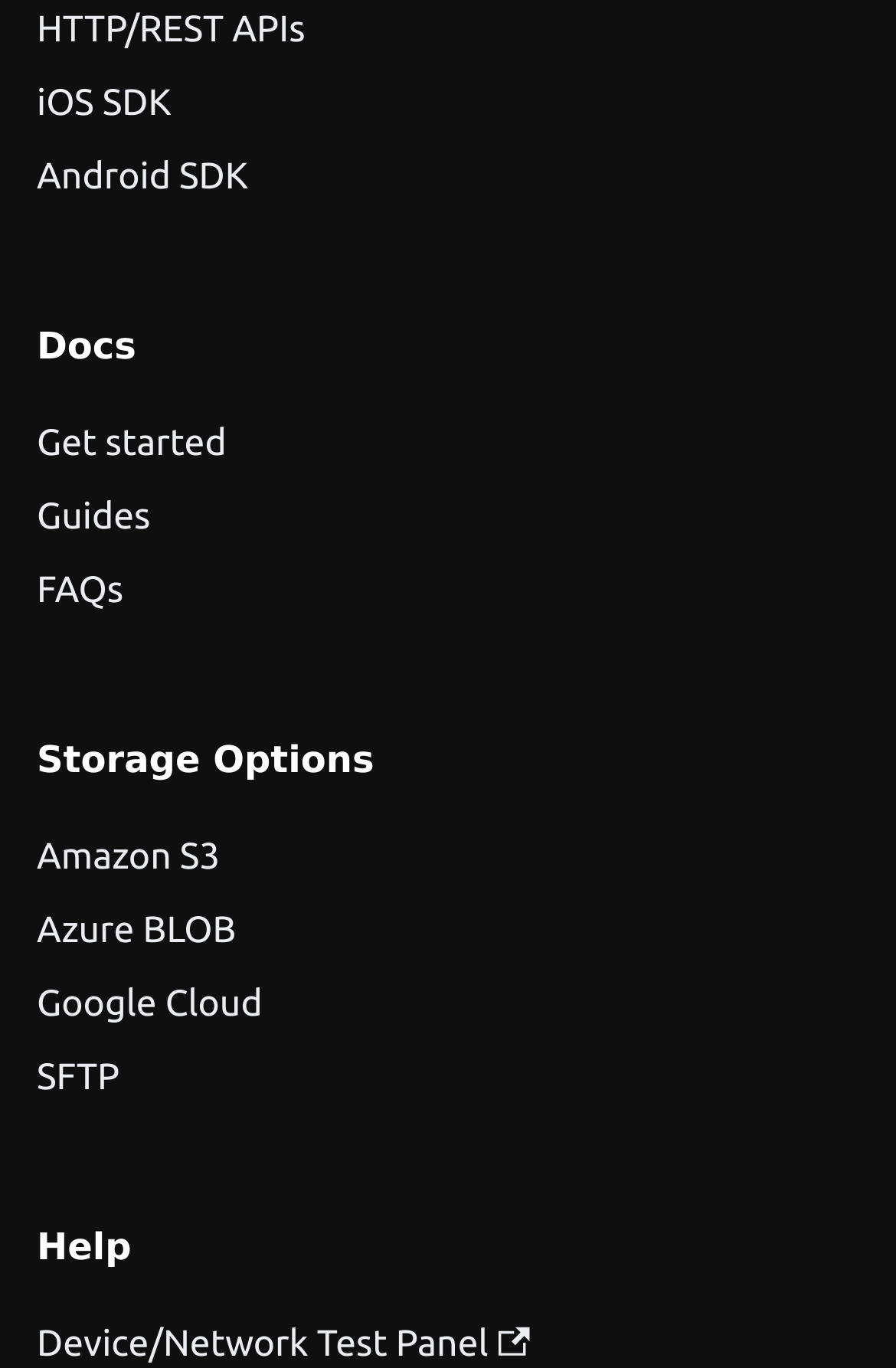Please provide a one-word or phrase answer to the question: 
What is the last section on the page?

Help